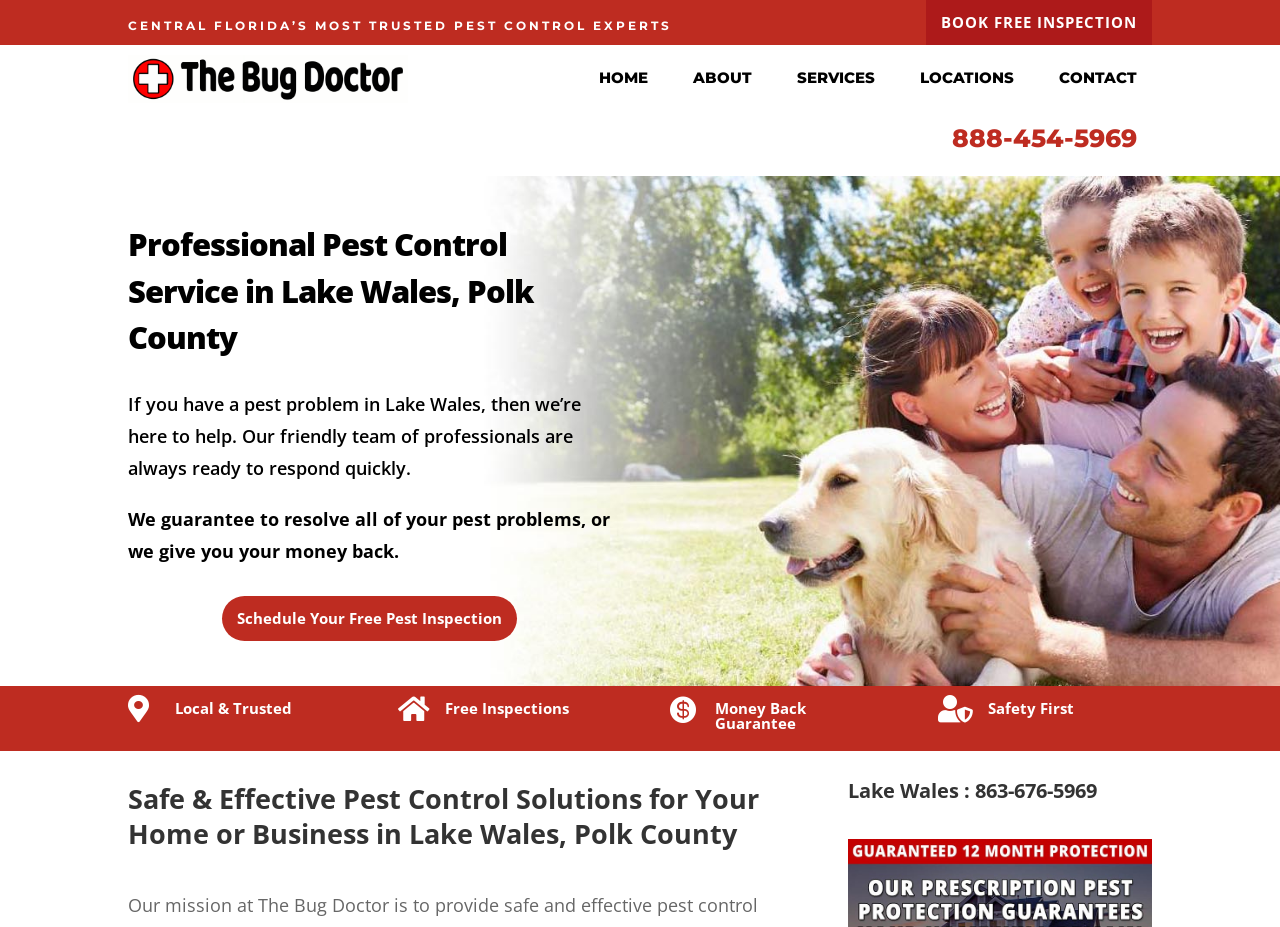Please locate and generate the primary heading on this webpage.

Professional Pest Control Service in Lake Wales, Polk County